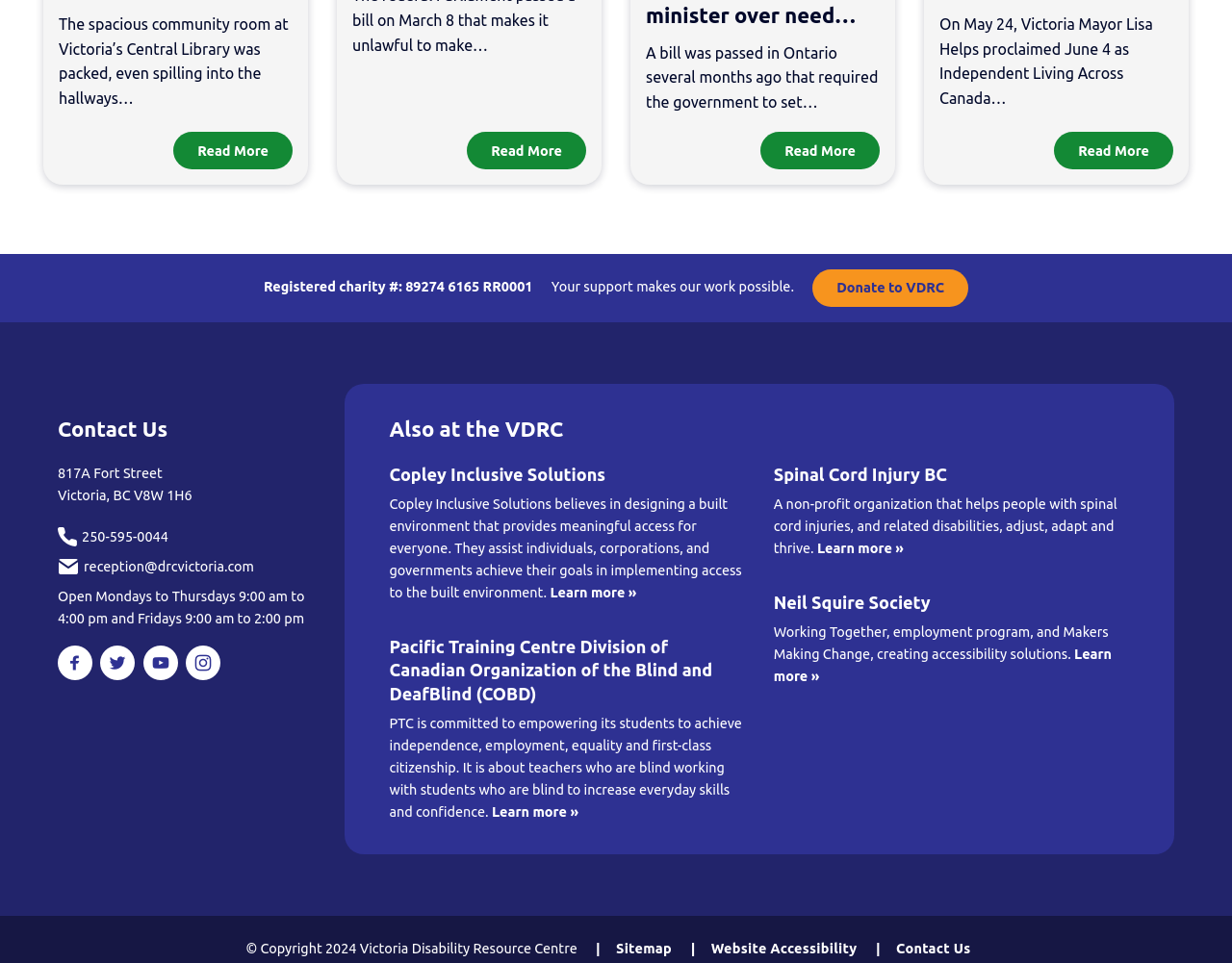What is the charity registration number?
Please provide a comprehensive and detailed answer to the question.

I found the charity registration number by looking at the static text element with the content 'Registered charity #: 89274 6165 RR0001' located at the bottom of the webpage.